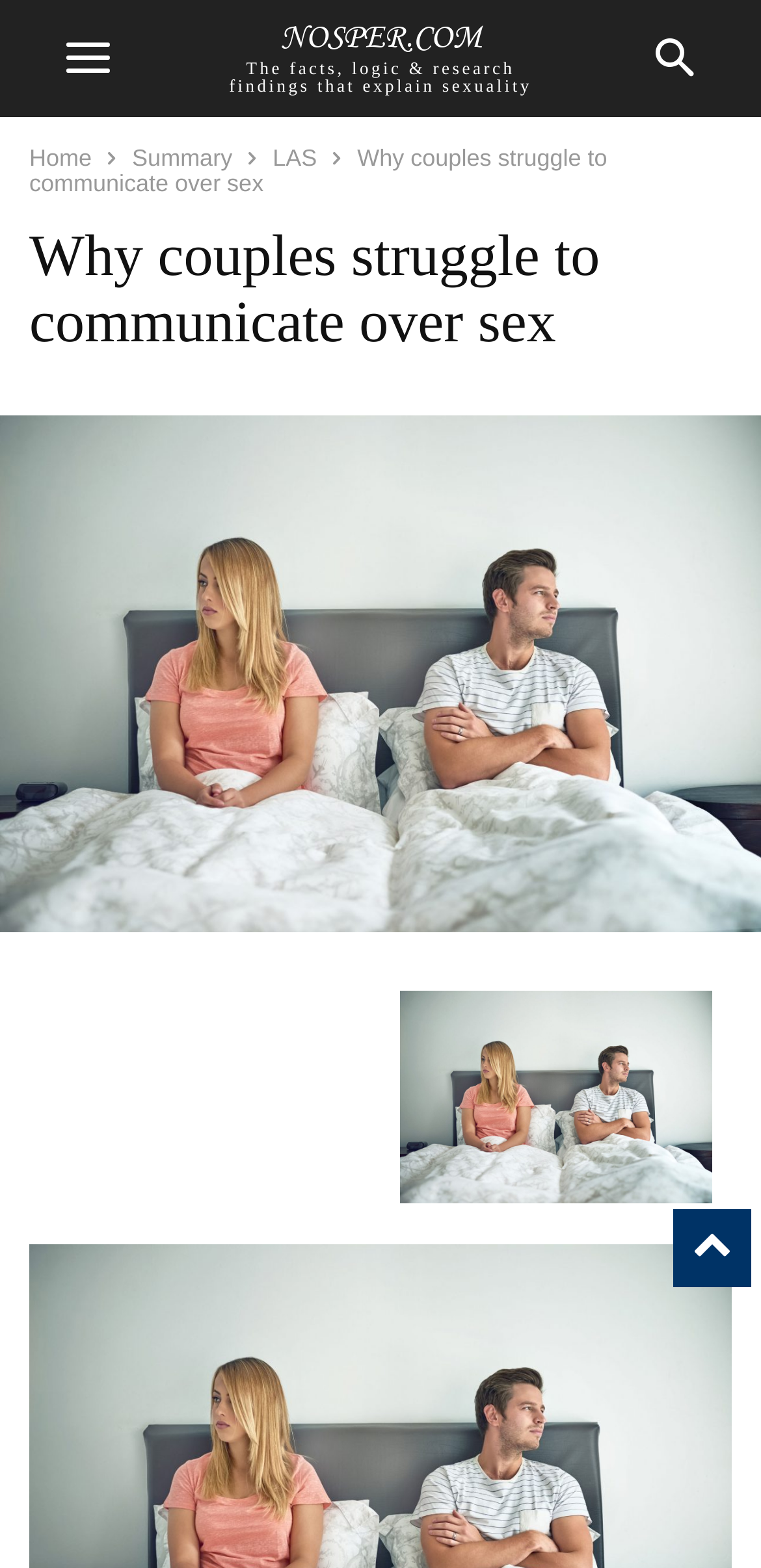Please determine the bounding box coordinates of the element's region to click in order to carry out the following instruction: "search for something". The coordinates should be four float numbers between 0 and 1, i.e., [left, top, right, bottom].

[0.81, 0.0, 0.969, 0.075]